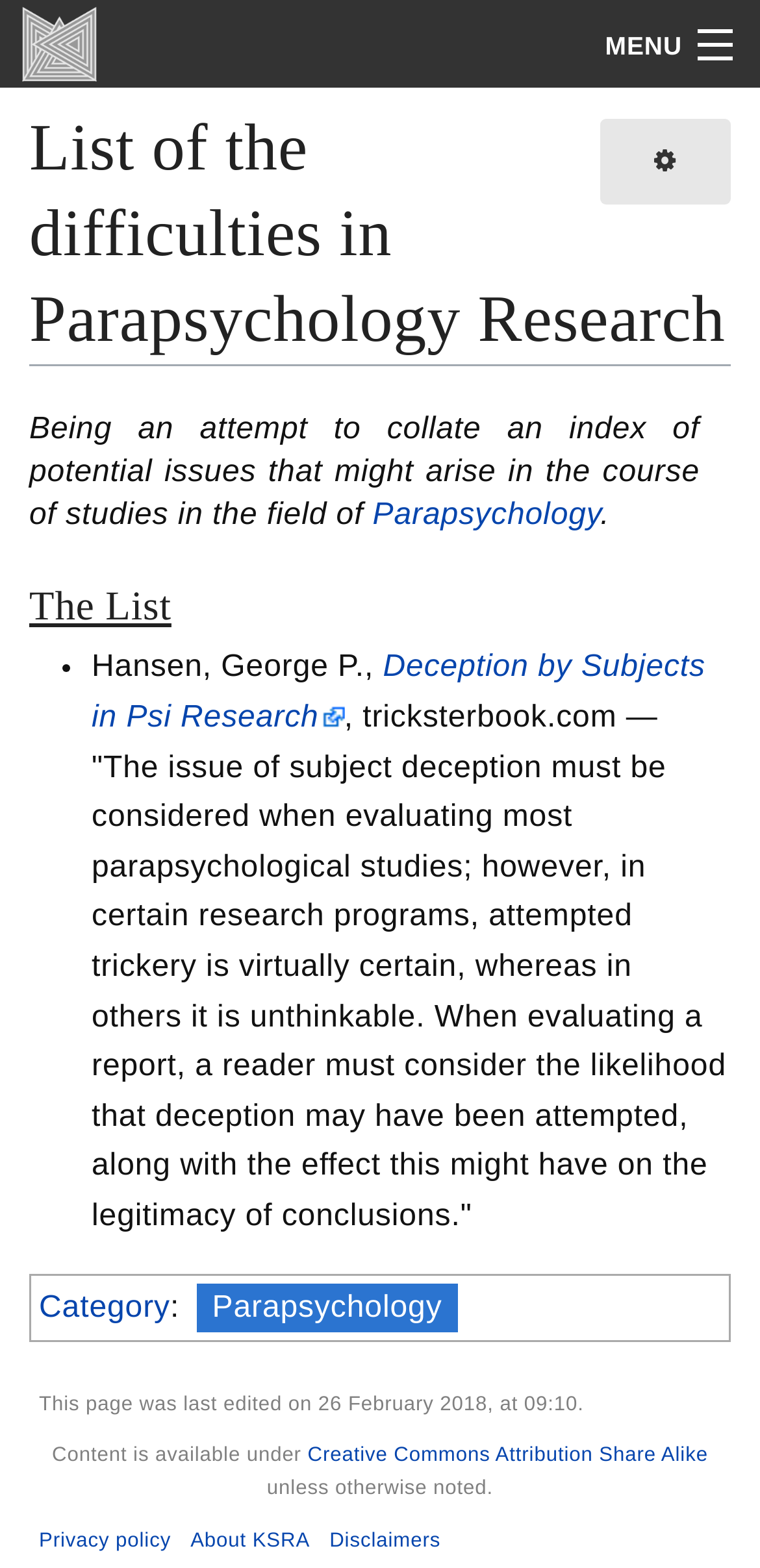What is the topic of the list on this webpage?
Use the screenshot to answer the question with a single word or phrase.

Difficulties in Parapsychology Research